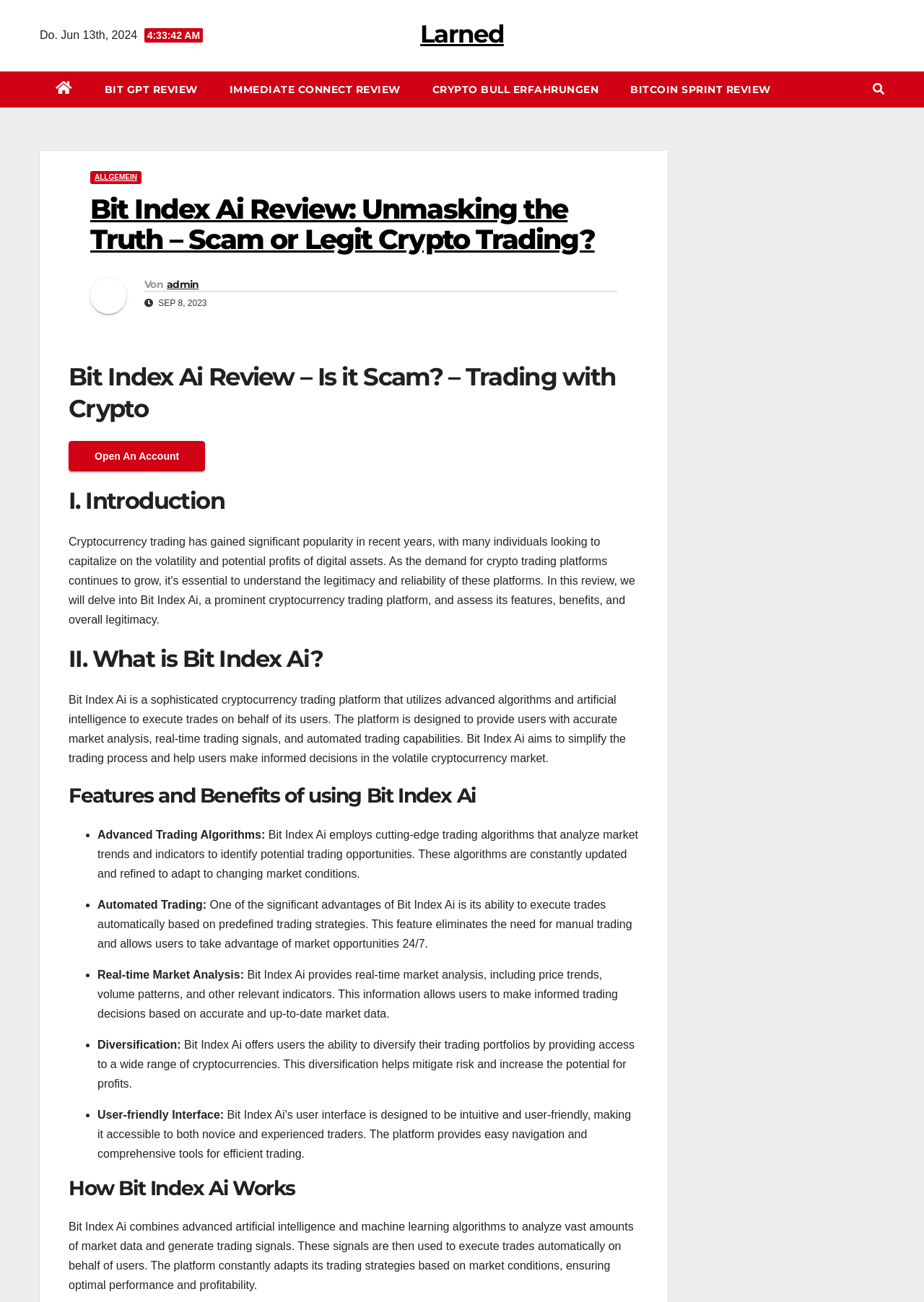Using the details from the image, please elaborate on the following question: What is Bit Index Ai?

Based on the webpage content, Bit Index Ai is described as a sophisticated cryptocurrency trading platform that utilizes advanced algorithms and artificial intelligence to execute trades on behalf of its users.